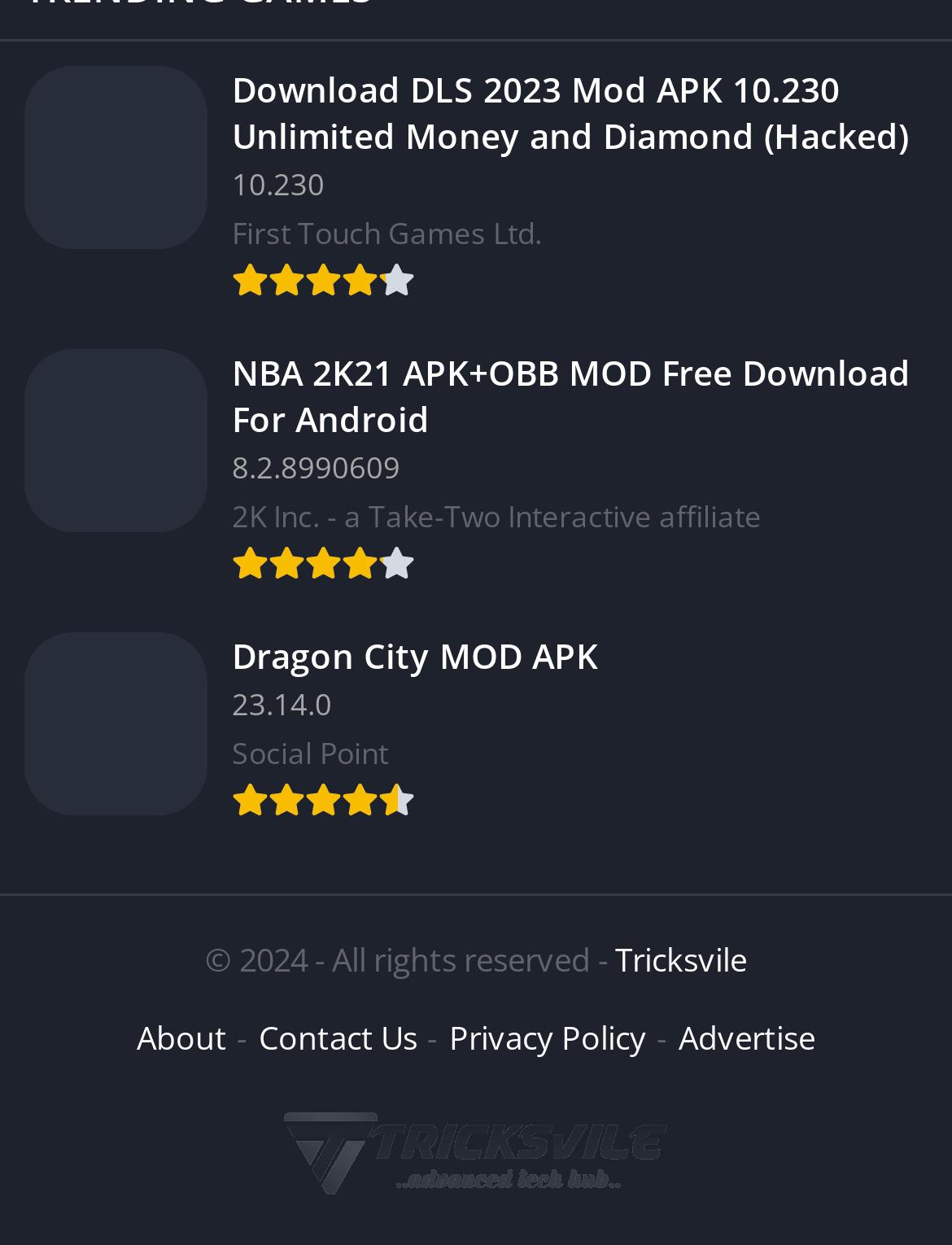Indicate the bounding box coordinates of the clickable region to achieve the following instruction: "Read Privacy Policy."

[0.472, 0.815, 0.679, 0.85]